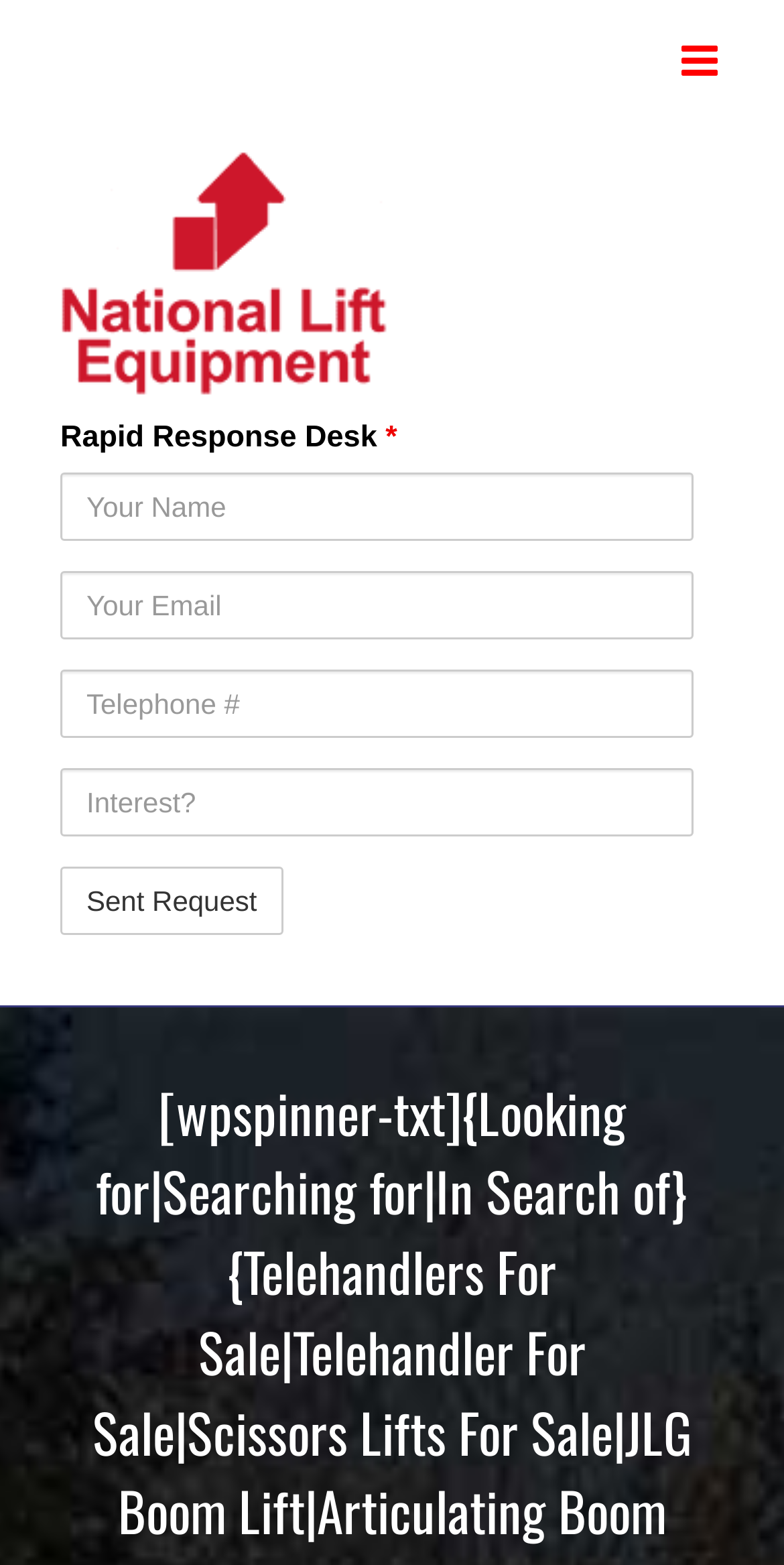Bounding box coordinates should be provided in the format (top-left x, top-left y, bottom-right x, bottom-right y) with all values between 0 and 1. Identify the bounding box for this UI element: name="fld_6466167" placeholder="Your Name"

[0.077, 0.301, 0.885, 0.345]